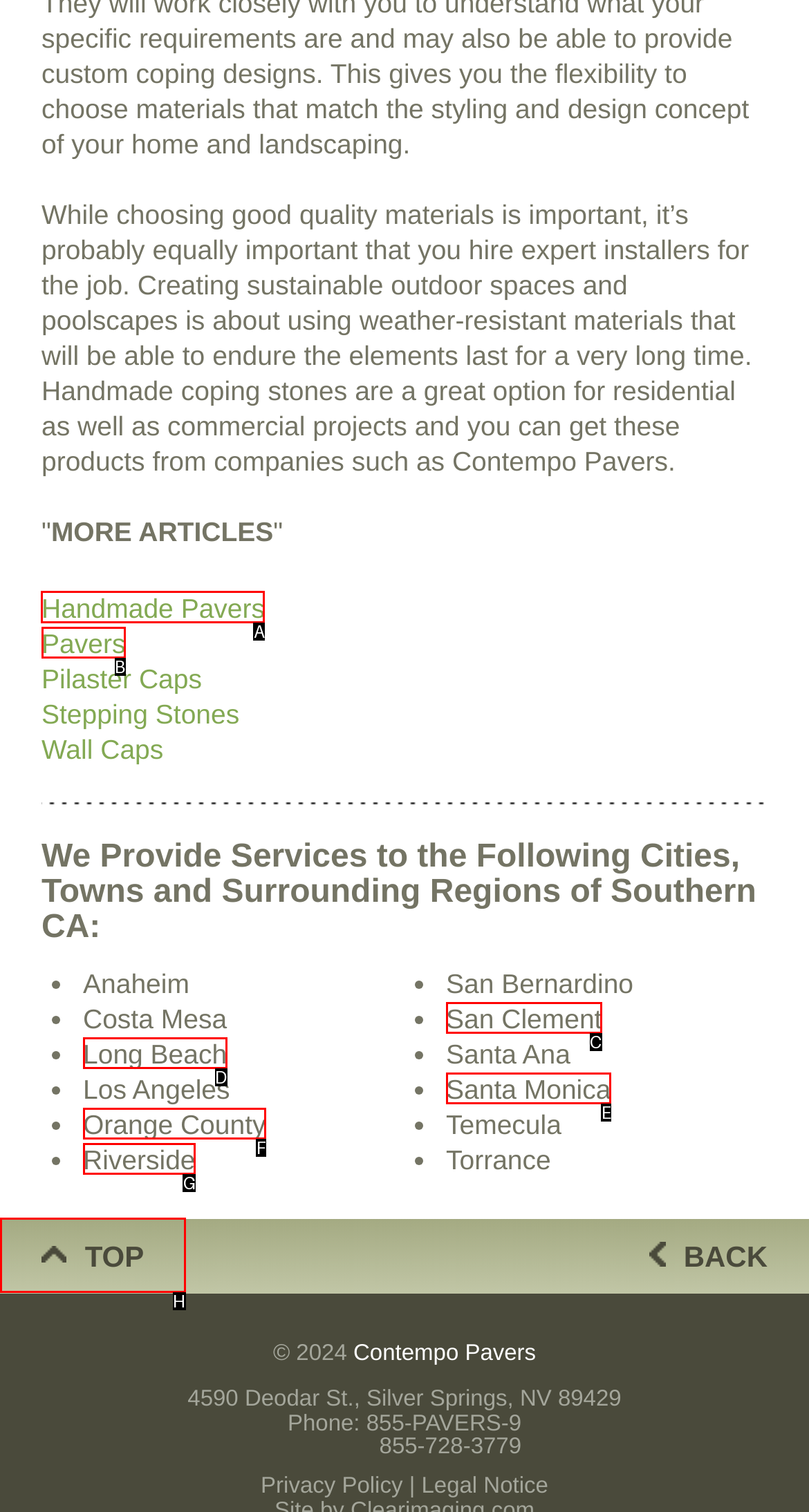Choose the letter of the element that should be clicked to complete the task: Click on Handmade Pavers
Answer with the letter from the possible choices.

A